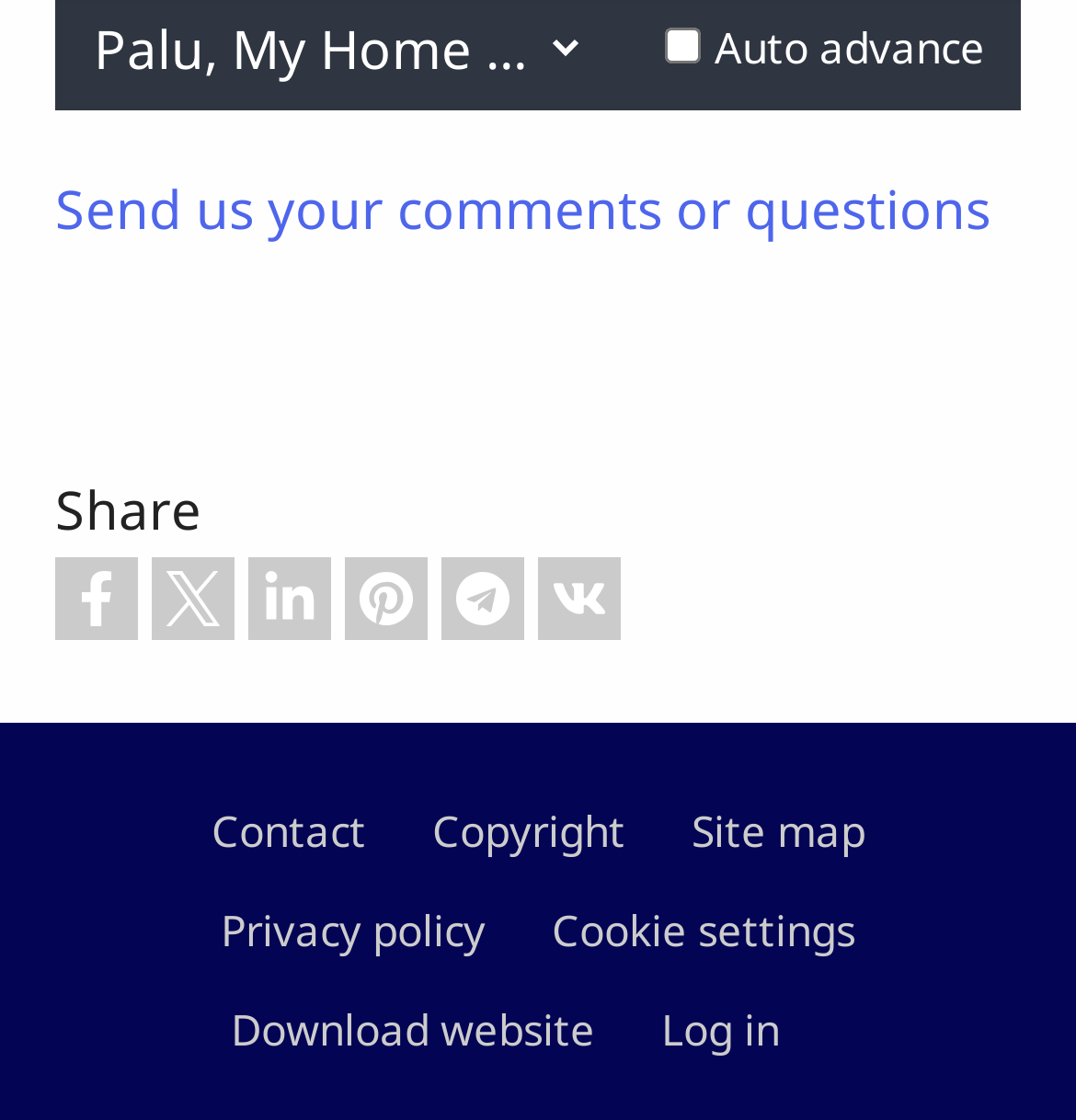Locate the bounding box of the UI element described by: "Copyright" in the given webpage screenshot.

[0.401, 0.718, 0.581, 0.769]